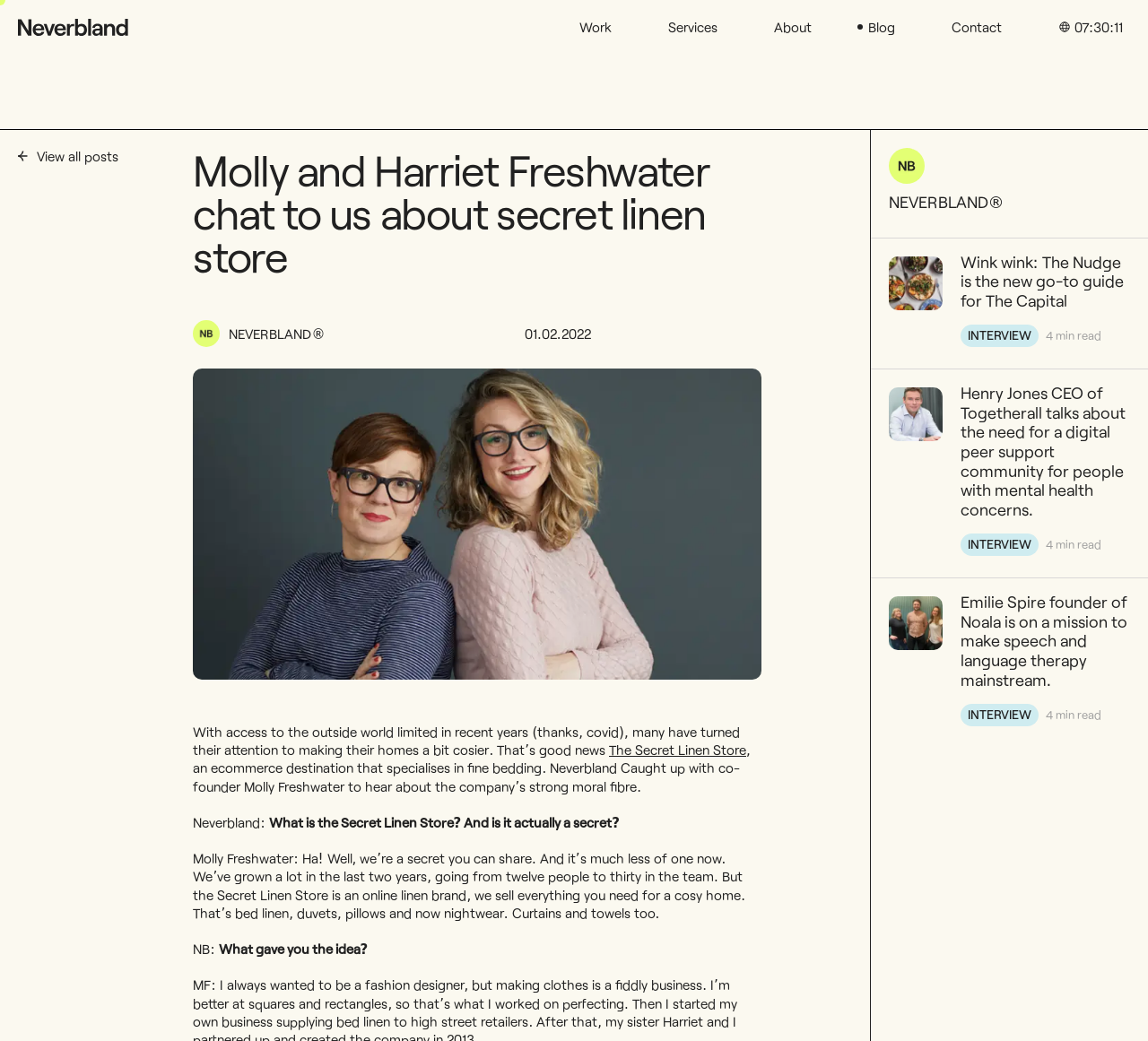Describe the entire webpage, focusing on both content and design.

This webpage appears to be a blog or article page from the NEVERBLAND website. At the top, there is a navigation menu with links to "Work", "Services", "About", "Blog", and "Contact". Below the navigation menu, there is a horizontal separator line.

The main content of the page is an interview article with Molly and Harriet Freshwater, co-founders of The Secret Linen Store. The article title is "Molly and Harriet Freshwater chat to us about secret linen store" and is displayed prominently at the top of the content section. Below the title, there is an image with the NEVERBLAND logo.

The article text is divided into sections, with each section featuring a question from the interviewer and a response from Molly Freshwater. The text is accompanied by several images, including a photo of Molly Freshwater and images related to The Secret Linen Store.

To the right of the article, there are three related article links, each with a heading and a short description. These links are accompanied by images and have a "4 min read" label indicating the estimated reading time.

Throughout the page, there are several instances of the NEVERBLAND logo, which suggests that the website is focused on promoting and showcasing various brands and entrepreneurs.